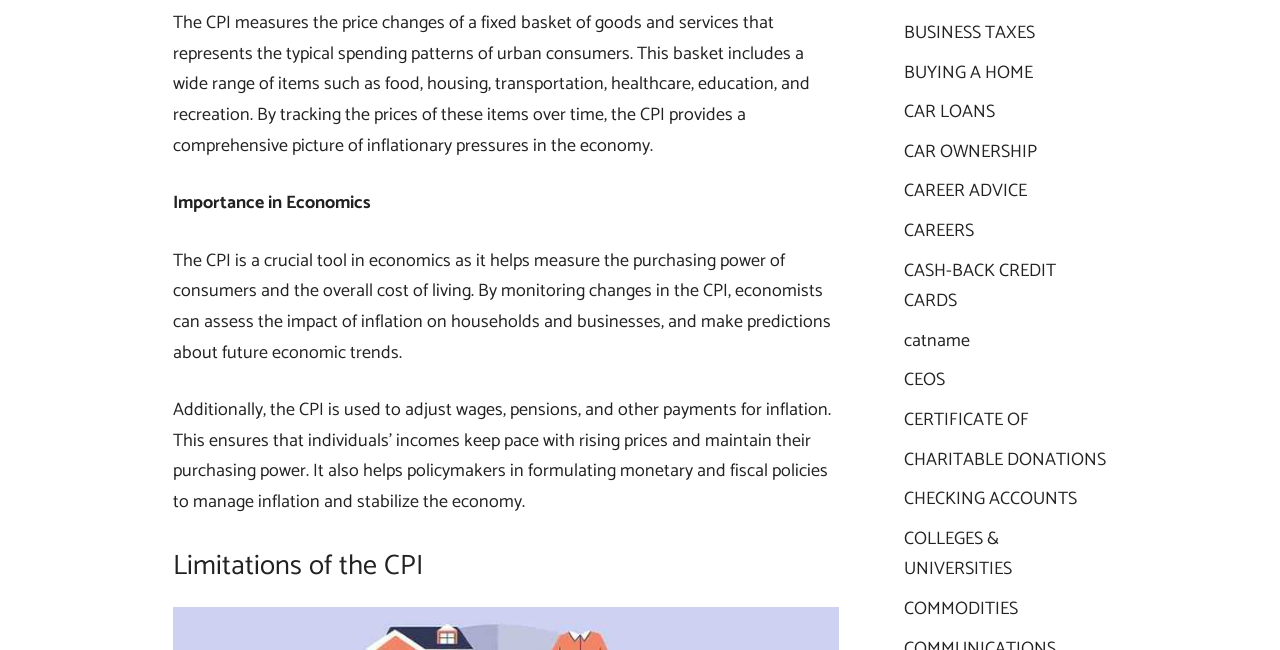Please identify the bounding box coordinates of the clickable area that will fulfill the following instruction: "Follow the link to 'Economics'". The coordinates should be in the format of four float numbers between 0 and 1, i.e., [left, top, right, bottom].

[0.223, 0.29, 0.289, 0.336]